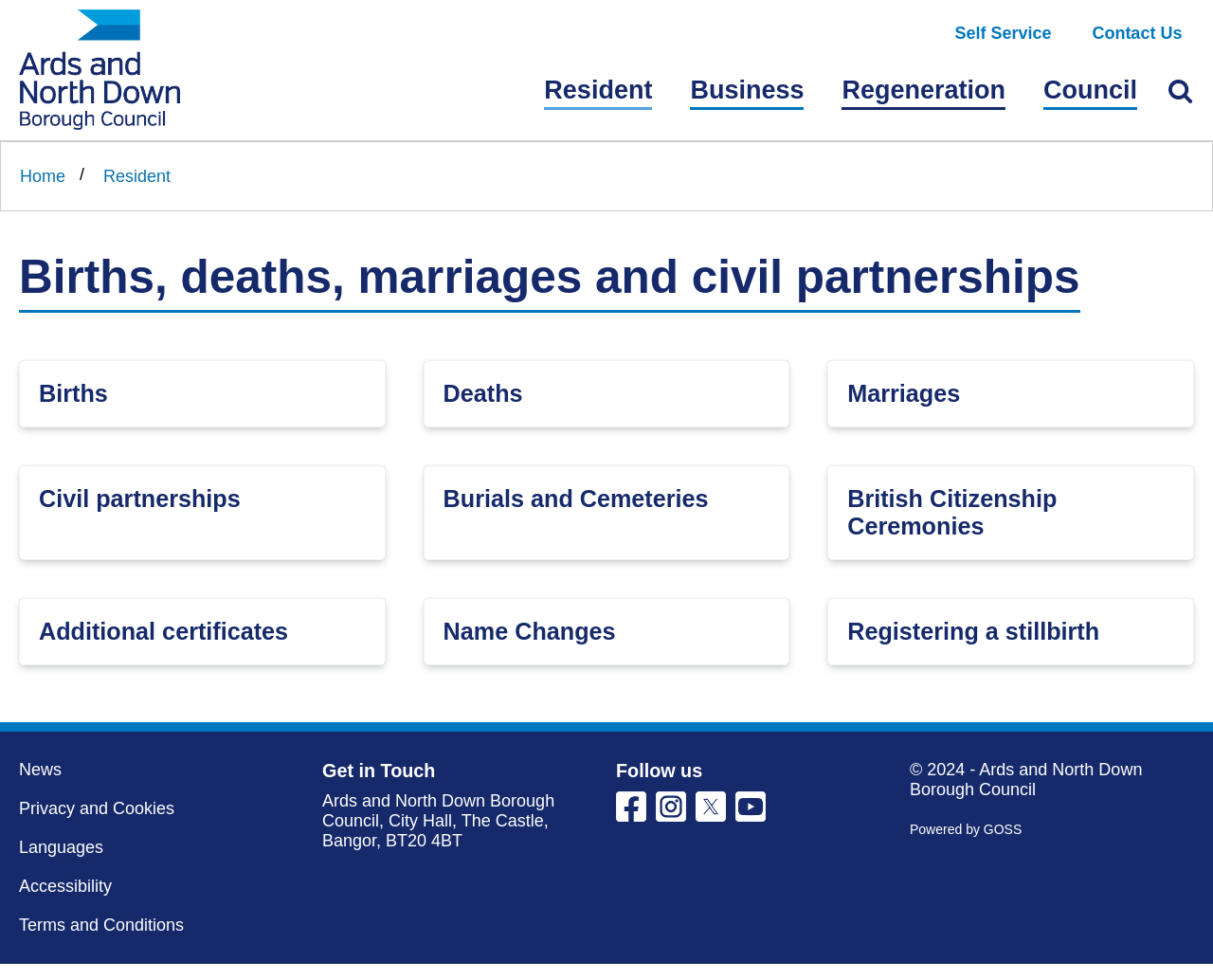How many social media platforms are linked?
Please interpret the details in the image and answer the question thoroughly.

I counted the number of social media links at the bottom of the webpage, which are Facebook, Instagram, X, and YouTube, totaling 4 social media platforms.